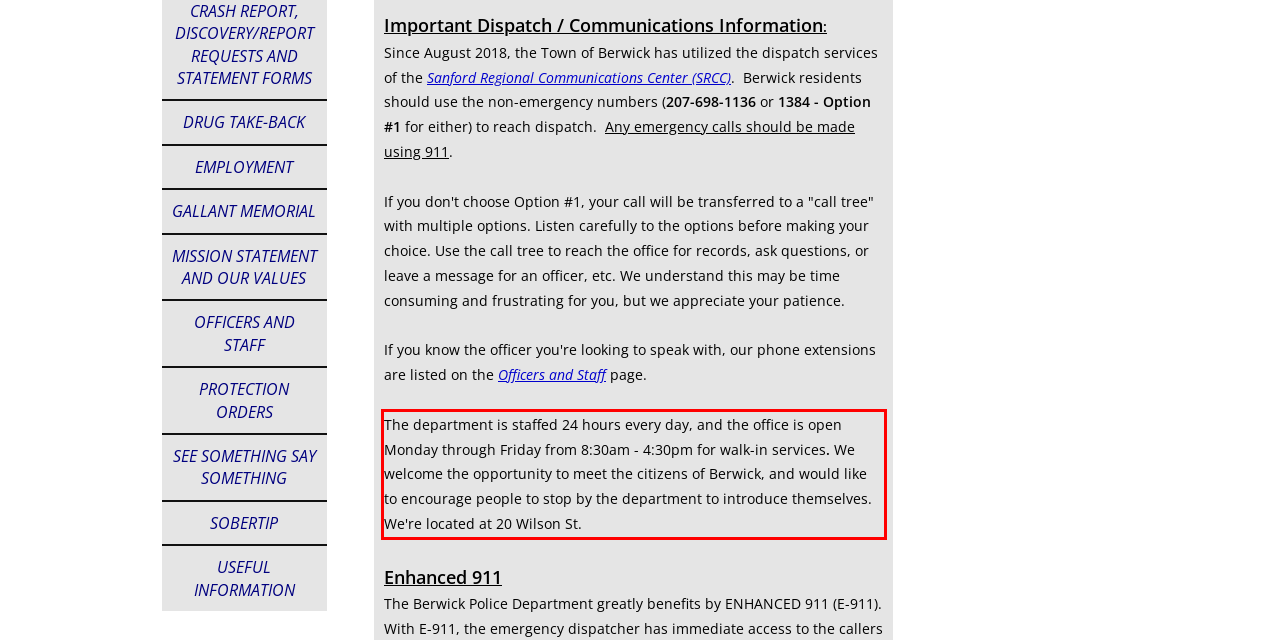Please perform OCR on the UI element surrounded by the red bounding box in the given webpage screenshot and extract its text content.

The department is staffed 24 hours every day, and the office is open Monday through Friday from 8:30am - 4:30pm for walk-in services. We welcome the opportunity to meet the citizens of Berwick, and would like to encourage people to stop by the department to introduce themselves. We're located at 20 Wilson St.